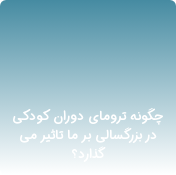Explain what the image portrays in a detailed manner.

The image features a soft gradient background that transitions from a calming light blue at the top to a gentle white at the bottom. In the foreground, bold white text poses a thought-provoking question about childhood trauma, specifically asking, "How does childhood trauma affect us in adulthood?" This visual engages viewers to reflect on the lasting impacts of early life experiences on psychological well-being, encouraging a deeper understanding of mental health issues related to past traumas. The simplicity of the design emphasizes the seriousness of the topic, inviting introspection and discussion.